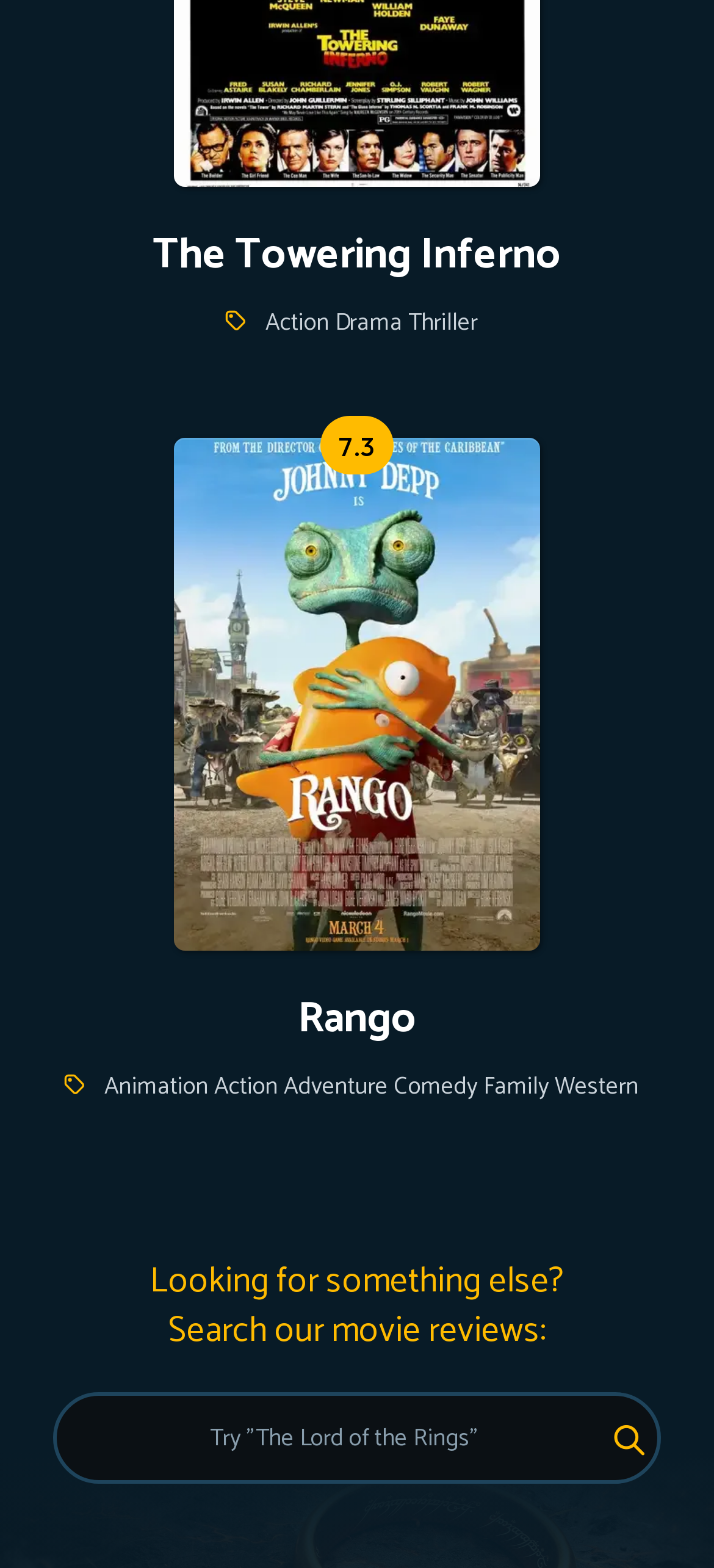Identify the bounding box coordinates of the area you need to click to perform the following instruction: "Search for a movie by keyword".

[0.817, 0.887, 0.92, 0.946]